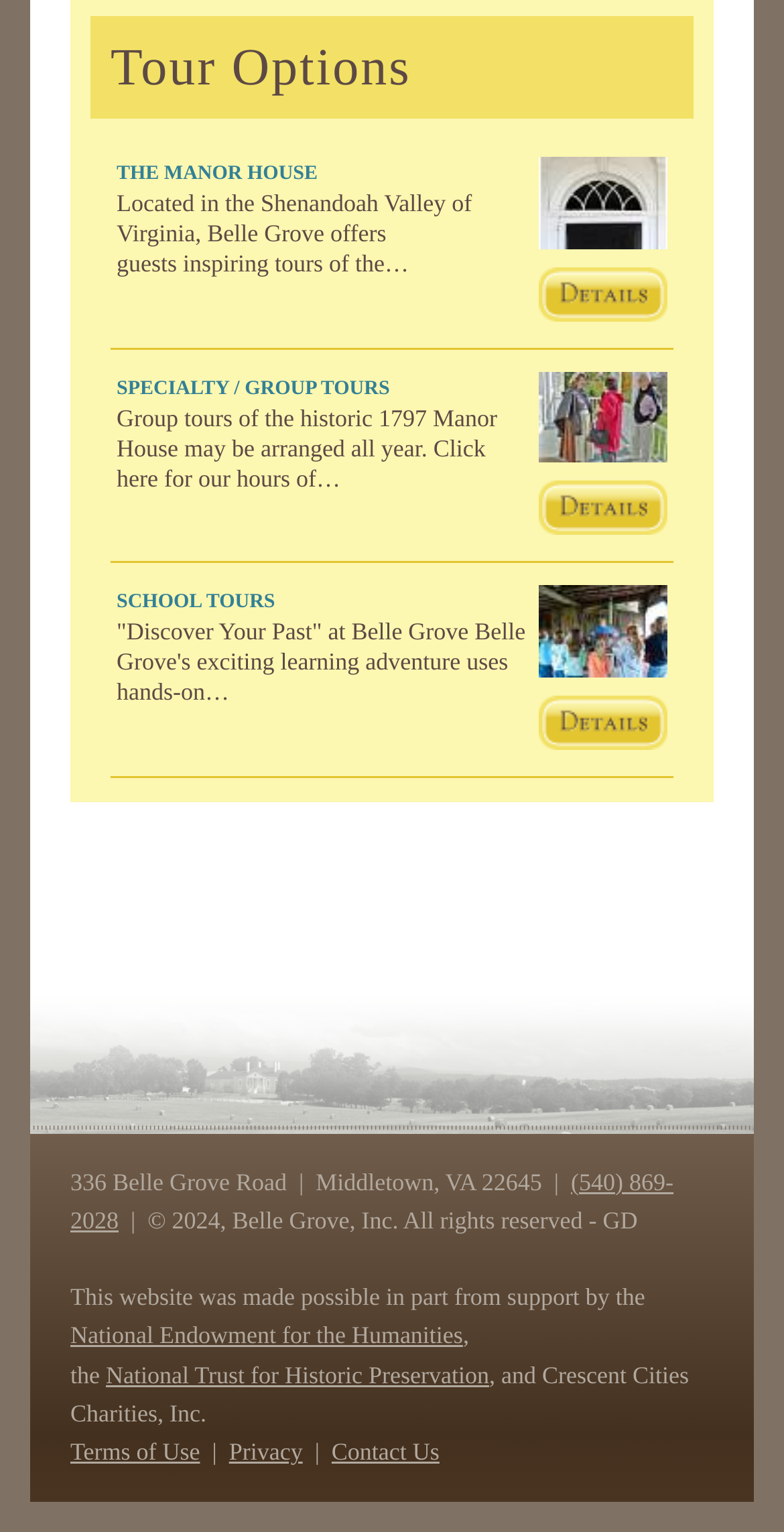Please provide the bounding box coordinates for the element that needs to be clicked to perform the instruction: "Click on 'Hairstyles'". The coordinates must consist of four float numbers between 0 and 1, formatted as [left, top, right, bottom].

None